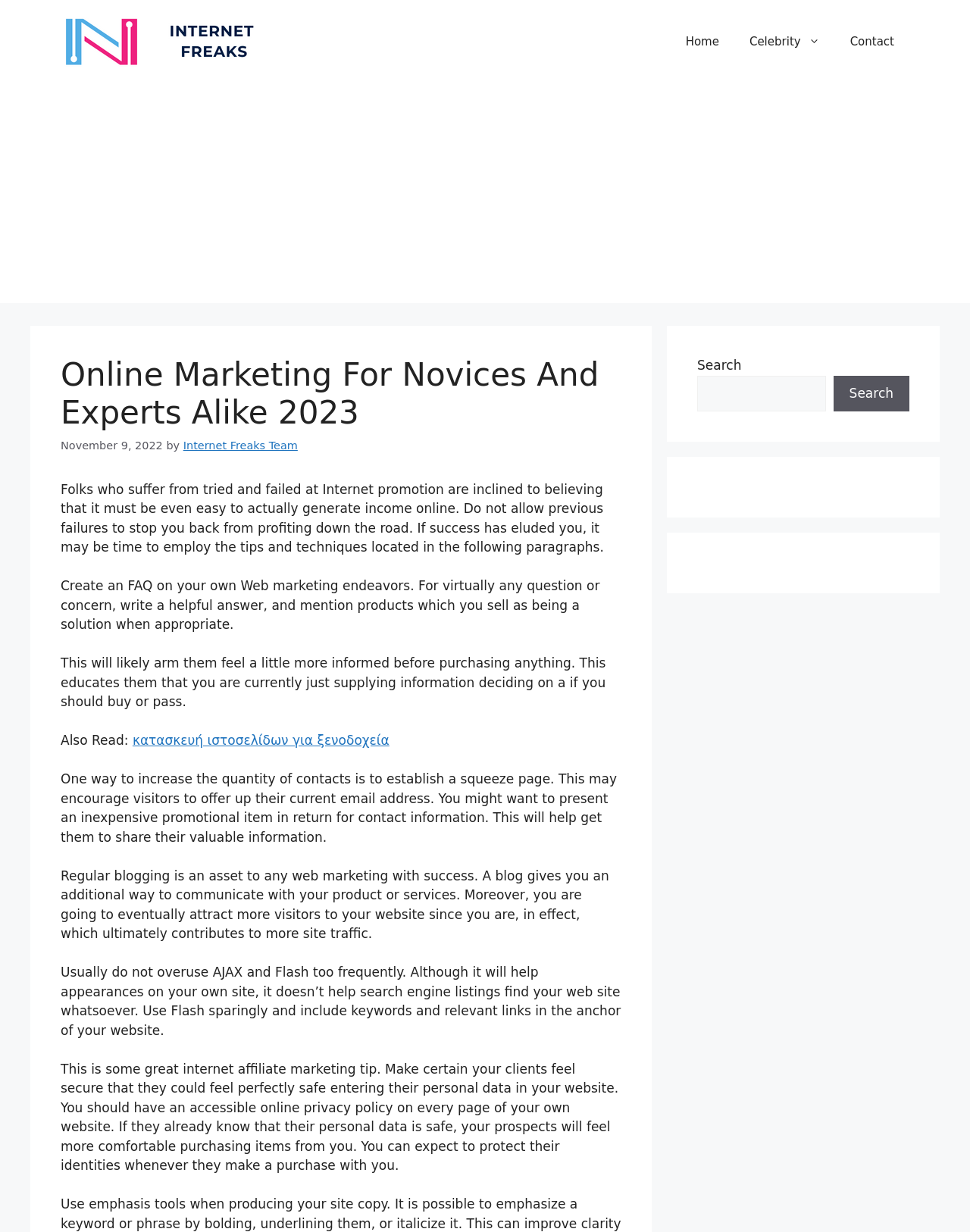What is the purpose of the FAQ on the website?
Please analyze the image and answer the question with as much detail as possible.

The FAQ section on the website is intended to educate customers and provide them with helpful answers to their questions, which may ultimately lead to a purchase decision. This is evident from the text 'Create an FAQ on your own Web marketing endeavors. For virtually any question or concern, write a helpful answer, and mention products which you sell as being a solution when appropriate.'